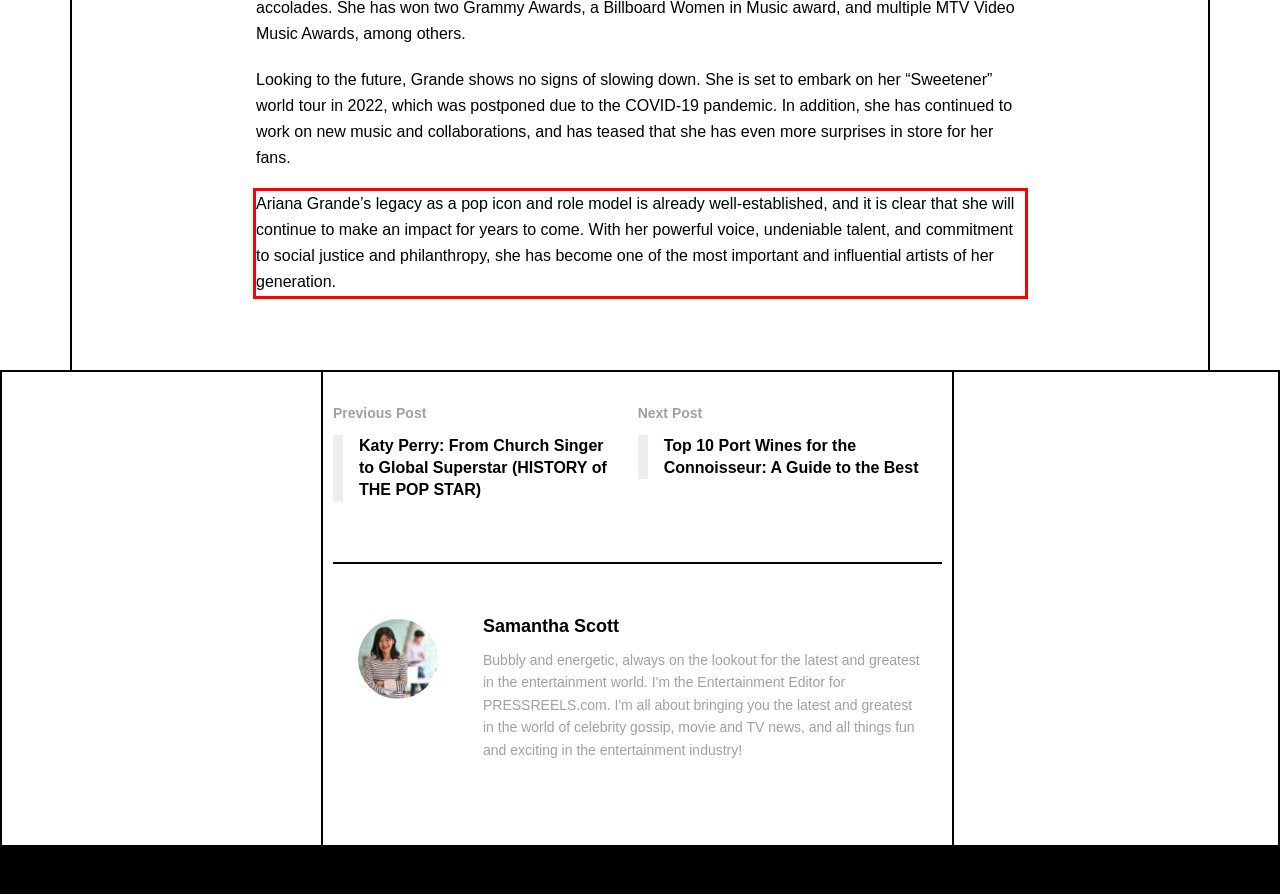Look at the webpage screenshot and recognize the text inside the red bounding box.

Ariana Grande’s legacy as a pop icon and role model is already well-established, and it is clear that she will continue to make an impact for years to come. With her powerful voice, undeniable talent, and commitment to social justice and philanthropy, she has become one of the most important and influential artists of her generation.